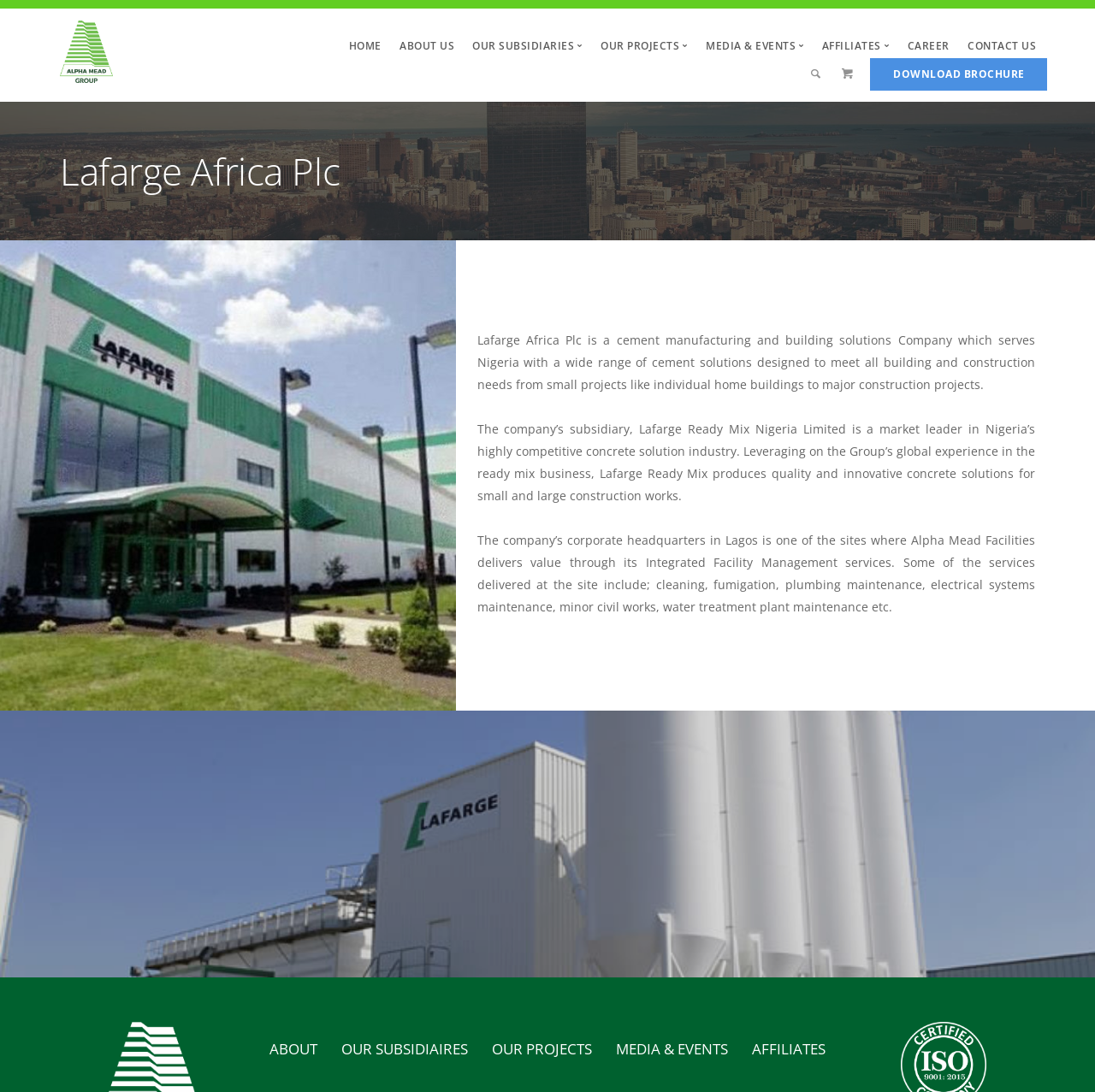Please predict the bounding box coordinates of the element's region where a click is necessary to complete the following instruction: "View facilities management services". The coordinates should be represented by four float numbers between 0 and 1, i.e., [left, top, right, bottom].

[0.569, 0.083, 0.733, 0.098]